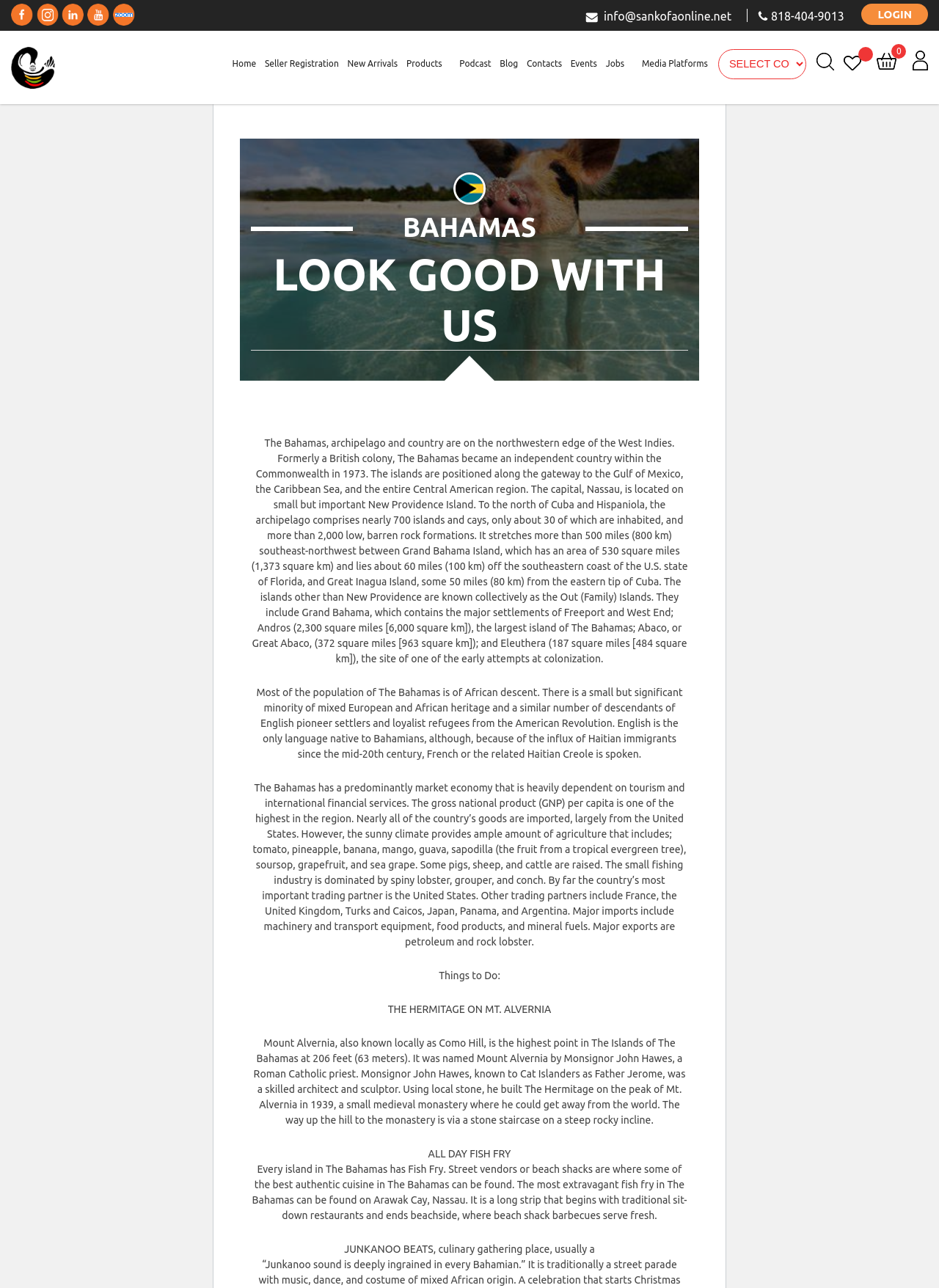Please indicate the bounding box coordinates of the element's region to be clicked to achieve the instruction: "Search for a product". Provide the coordinates as four float numbers between 0 and 1, i.e., [left, top, right, bottom].

[0.869, 0.041, 0.888, 0.055]